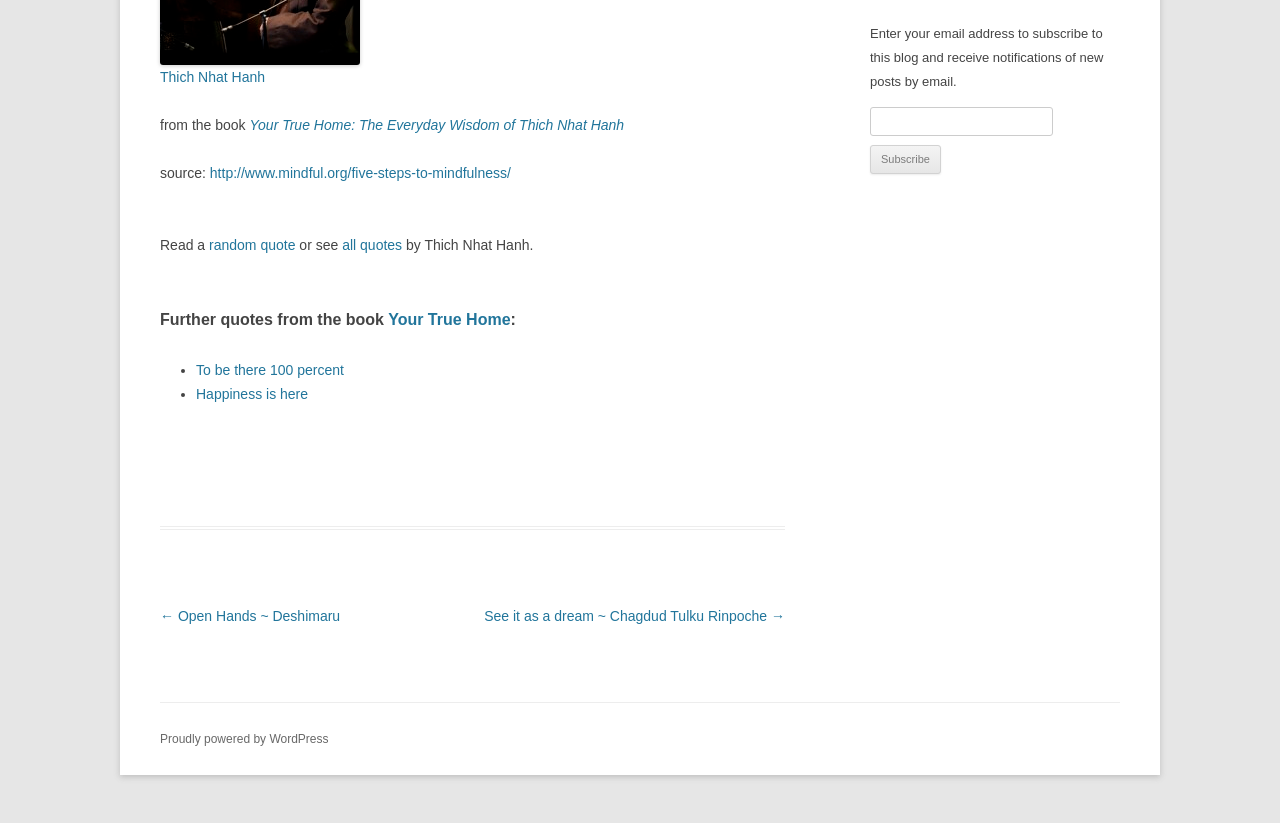Find the bounding box of the web element that fits this description: "Contact".

None